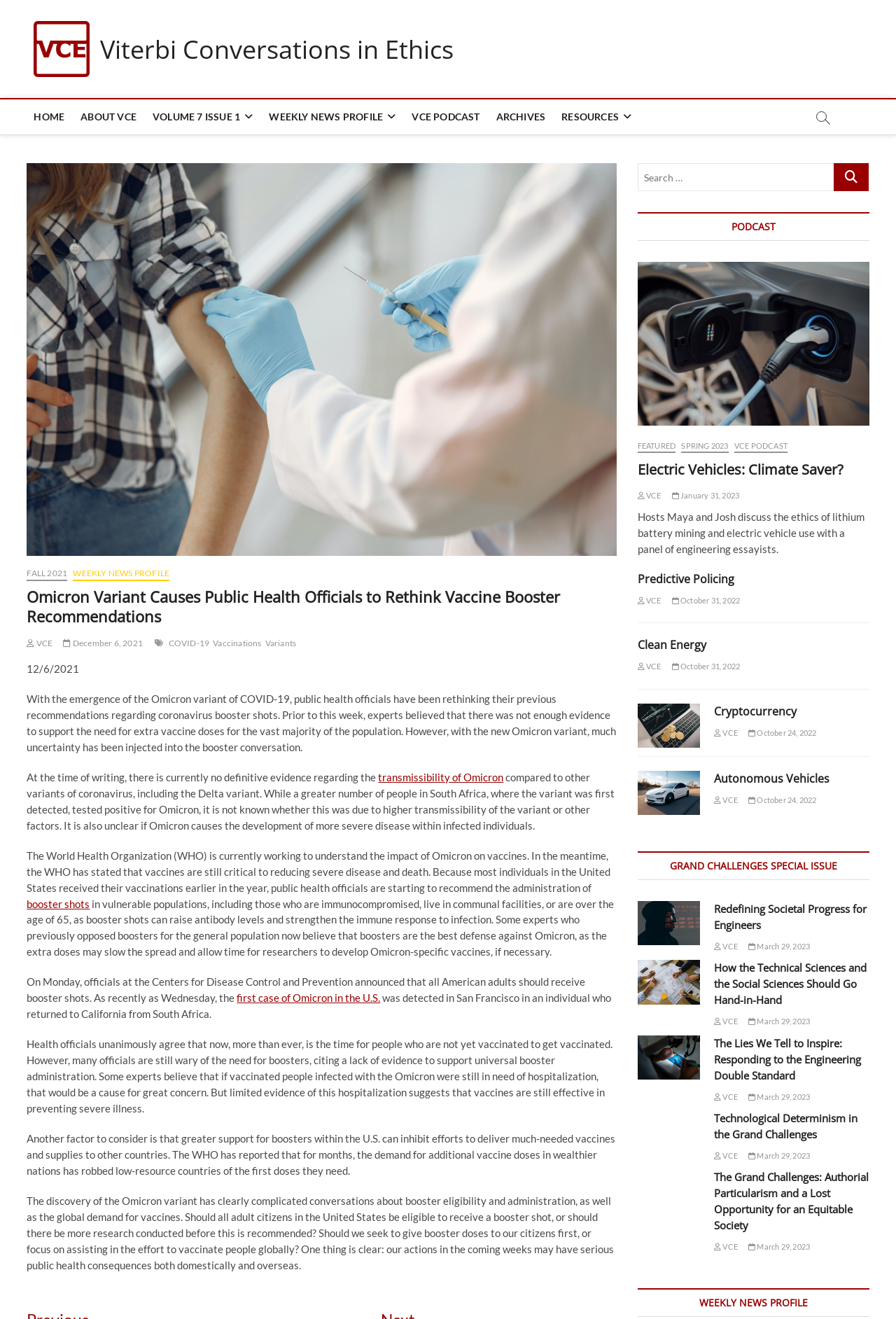Identify the bounding box coordinates of the part that should be clicked to carry out this instruction: "Search for something".

[0.711, 0.124, 0.931, 0.145]